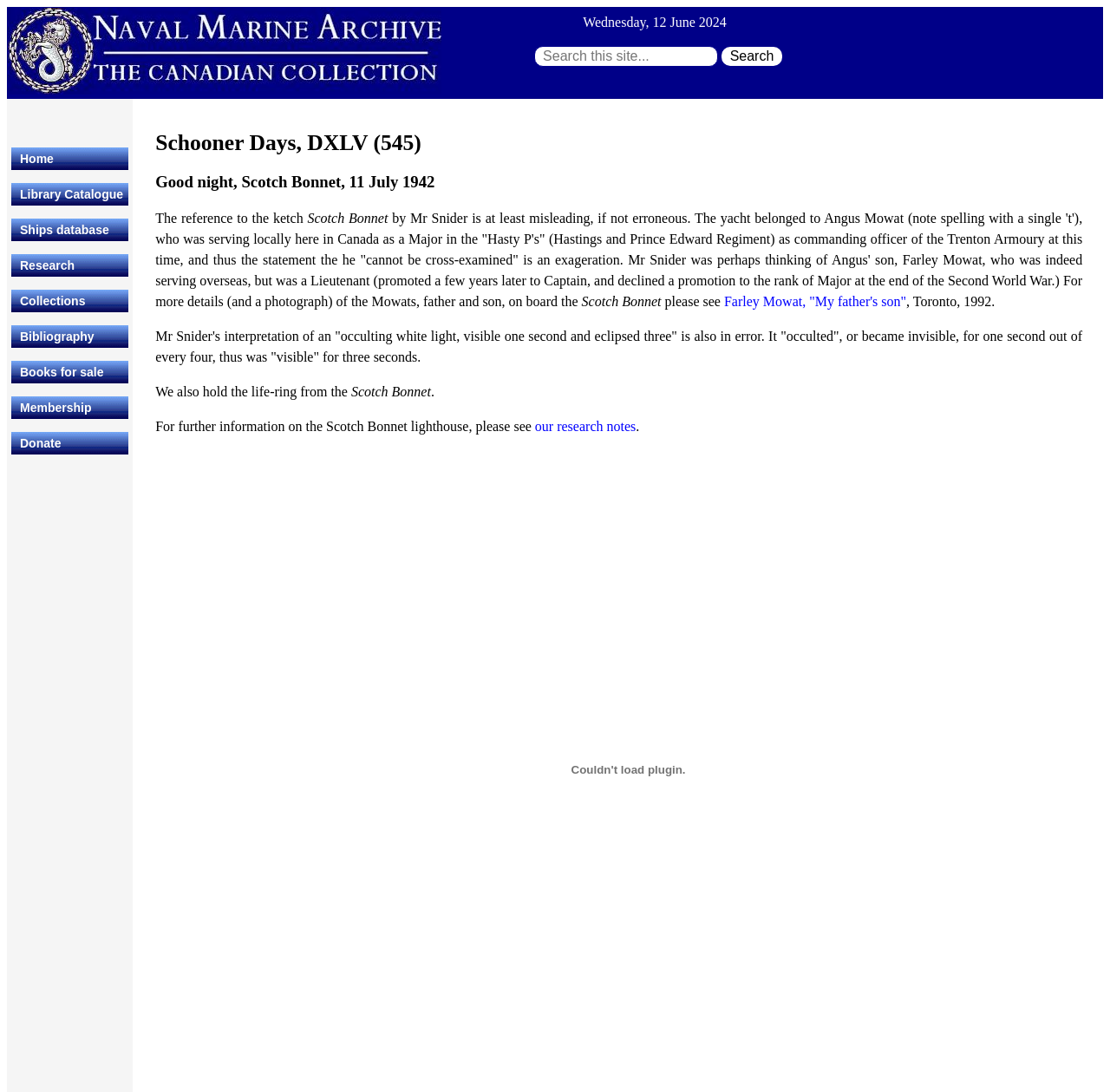Create a detailed narrative describing the layout and content of the webpage.

The webpage is titled "Schooner Days" and appears to be a historical or archival website. At the top, there is a navigation bar with links to various sections, including "Home", "Library Catalogue", "Ships database", "Research", "Collections", "Bibliography", "Books for sale", "Membership", and "Donate". 

Below the navigation bar, there is a search box with a "Search" button, allowing users to search through site content. 

The main content of the page is divided into two sections. On the left, there are two headings, "Schooner Days, DXLV (545)" and "Good night, Scotch Bonnet, 11 July 1942". 

On the right, there is a section with a link to "Farley Mowat, 'My father's son'" and a brief description of the book, including the publication date and location. 

Below this section, there is a block of text discussing the interpretation of an "occulting white light" and its visibility. 

Further down, there is a mention of a life-ring from the "Scotch Bonnet" and a link to "our research notes" for further information on the Scotch Bonnet lighthouse. 

At the bottom of the page, there is a plugin object, but it is disabled.